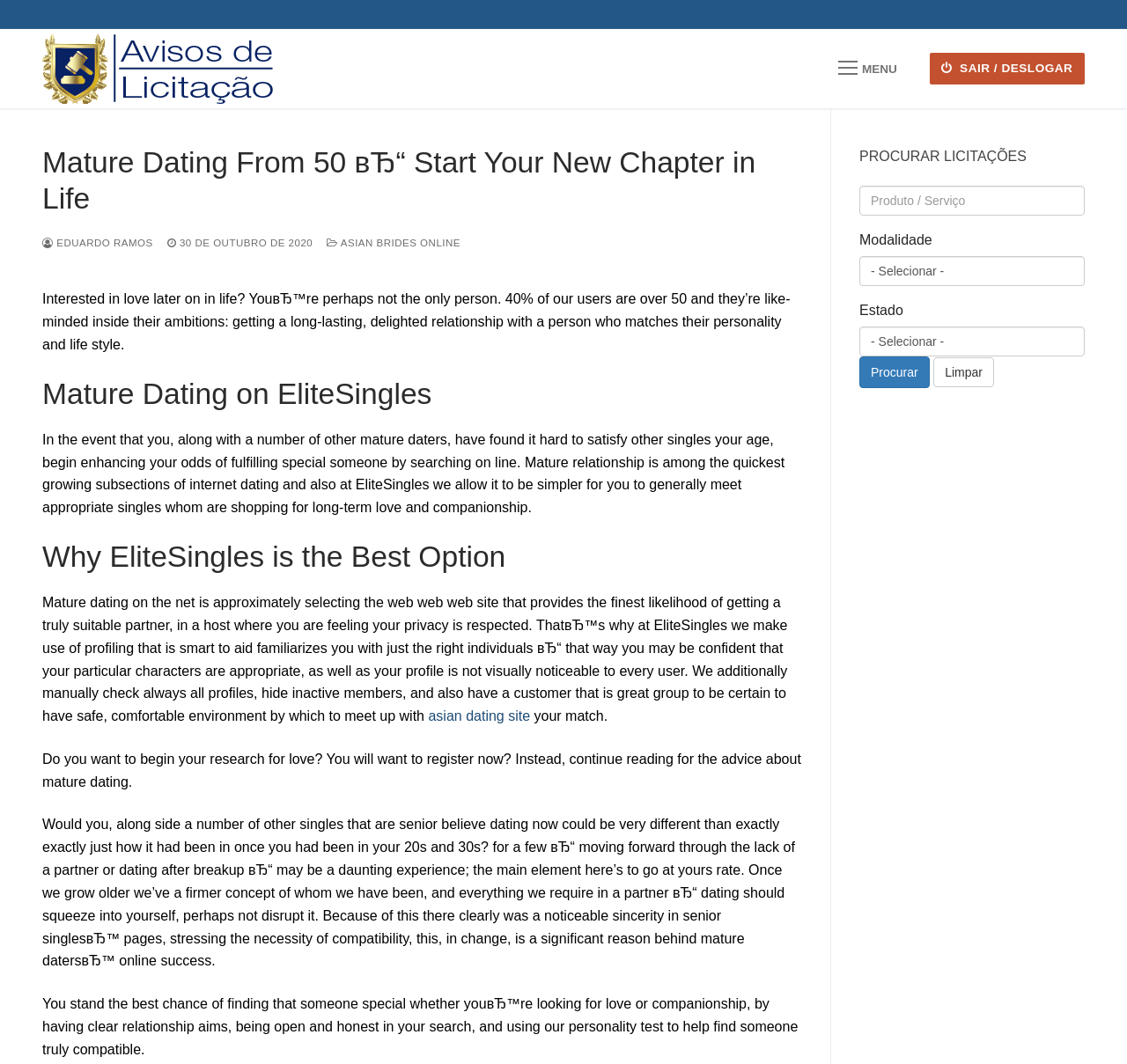Identify the bounding box coordinates of the part that should be clicked to carry out this instruction: "Click the SAIR / DESLOGAR link".

[0.825, 0.049, 0.963, 0.08]